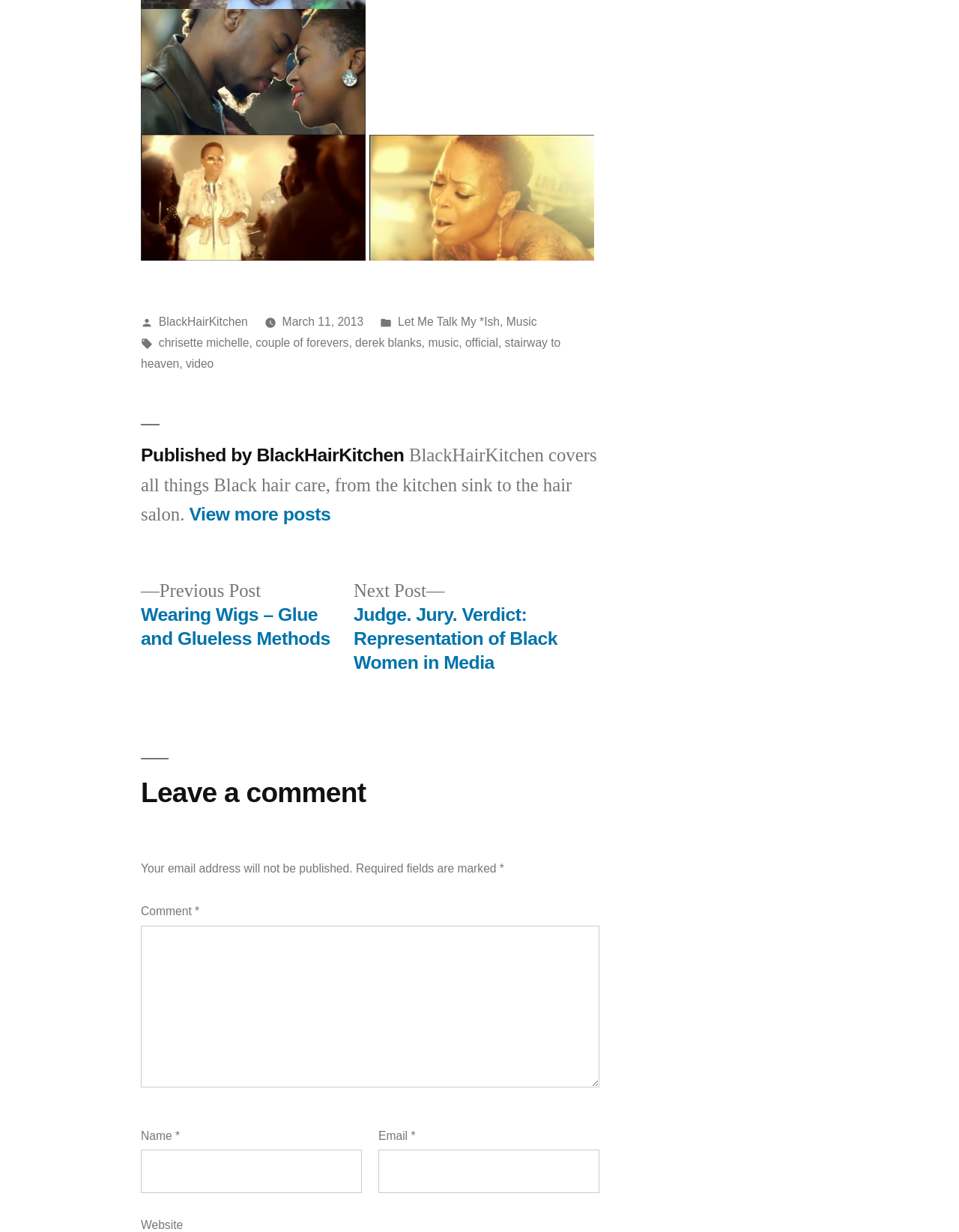Specify the bounding box coordinates of the area to click in order to execute this command: 'Click on the link to view more posts'. The coordinates should consist of four float numbers ranging from 0 to 1, and should be formatted as [left, top, right, bottom].

[0.197, 0.409, 0.345, 0.427]